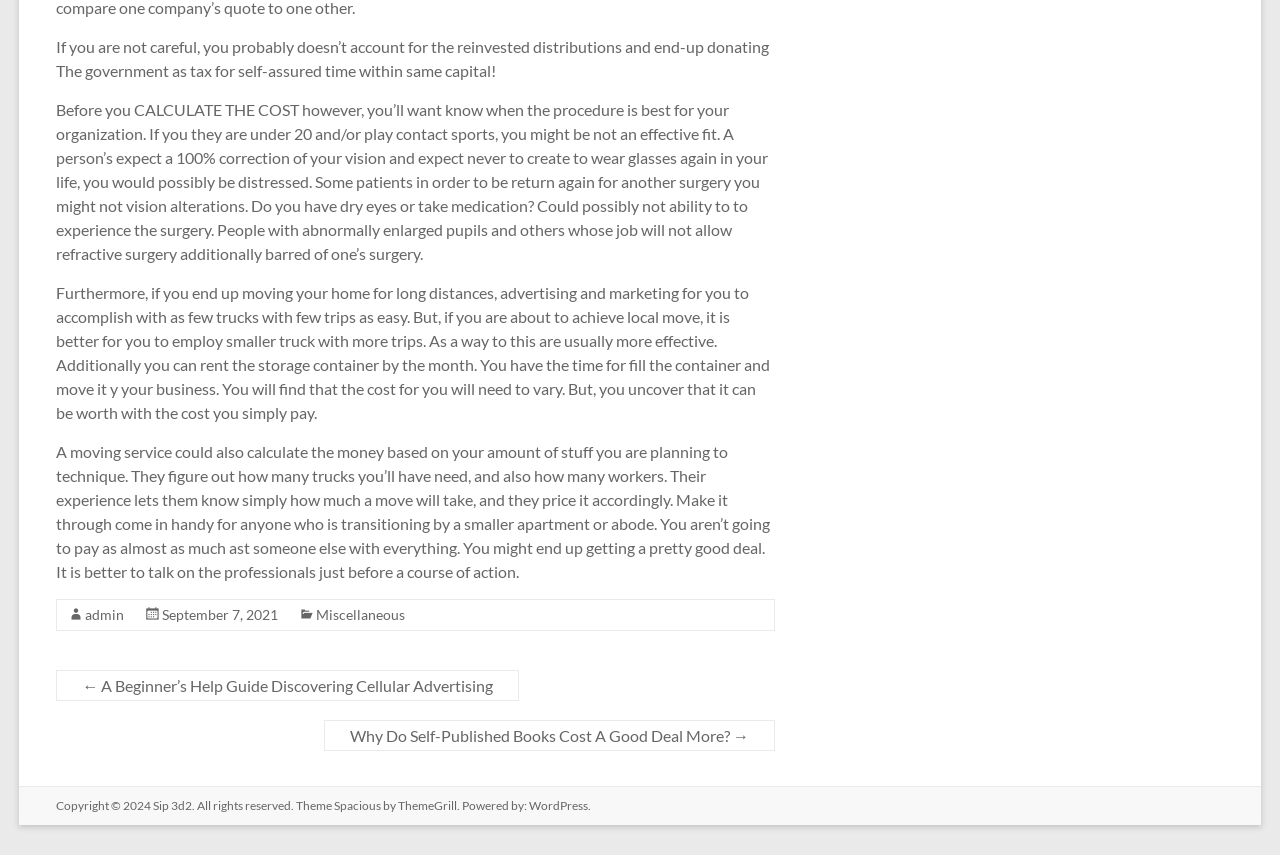Please determine the bounding box coordinates, formatted as (top-left x, top-left y, bottom-right x, bottom-right y), with all values as floating point numbers between 0 and 1. Identify the bounding box of the region described as: Sip 3d2

[0.12, 0.933, 0.15, 0.951]